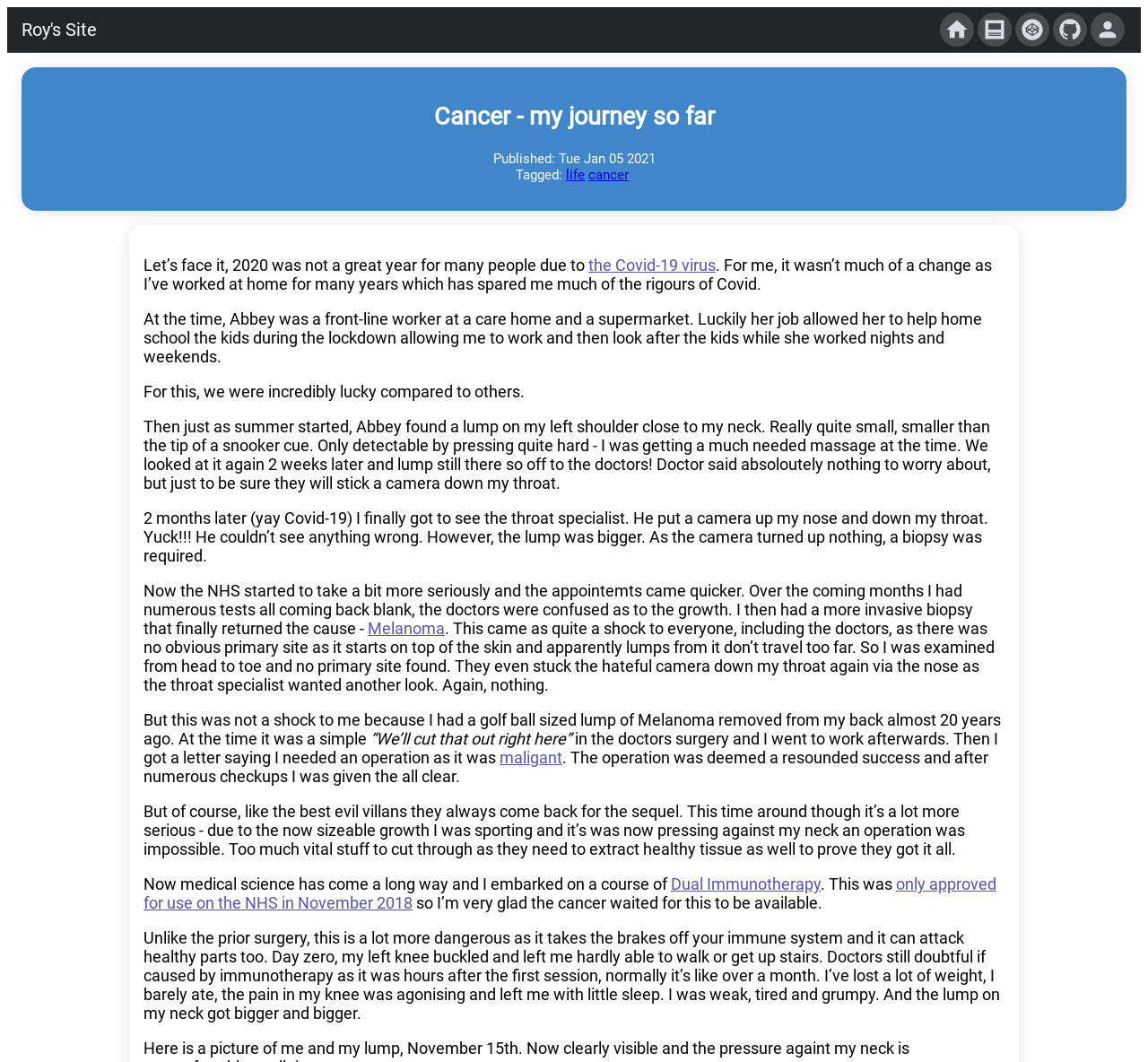Given the element description: "the Covid-19 virus", predict the bounding box coordinates of this UI element. The coordinates must be four float numbers between 0 and 1, given as [left, top, right, bottom].

[0.512, 0.241, 0.623, 0.259]